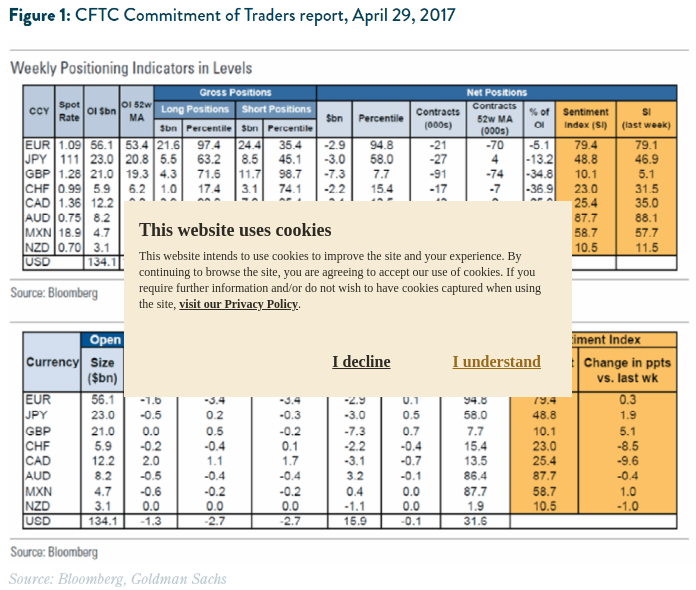What type of metrics are included in the table?
Refer to the image and give a detailed answer to the query.

The table in the screenshot includes key metrics such as spot rates, gross positions, and sentiment indices, which provide information about the long and short positions held by traders.